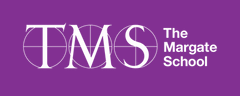Please respond in a single word or phrase: 
What is surrounded by circular motifs in the logo?

letters 'TMS'